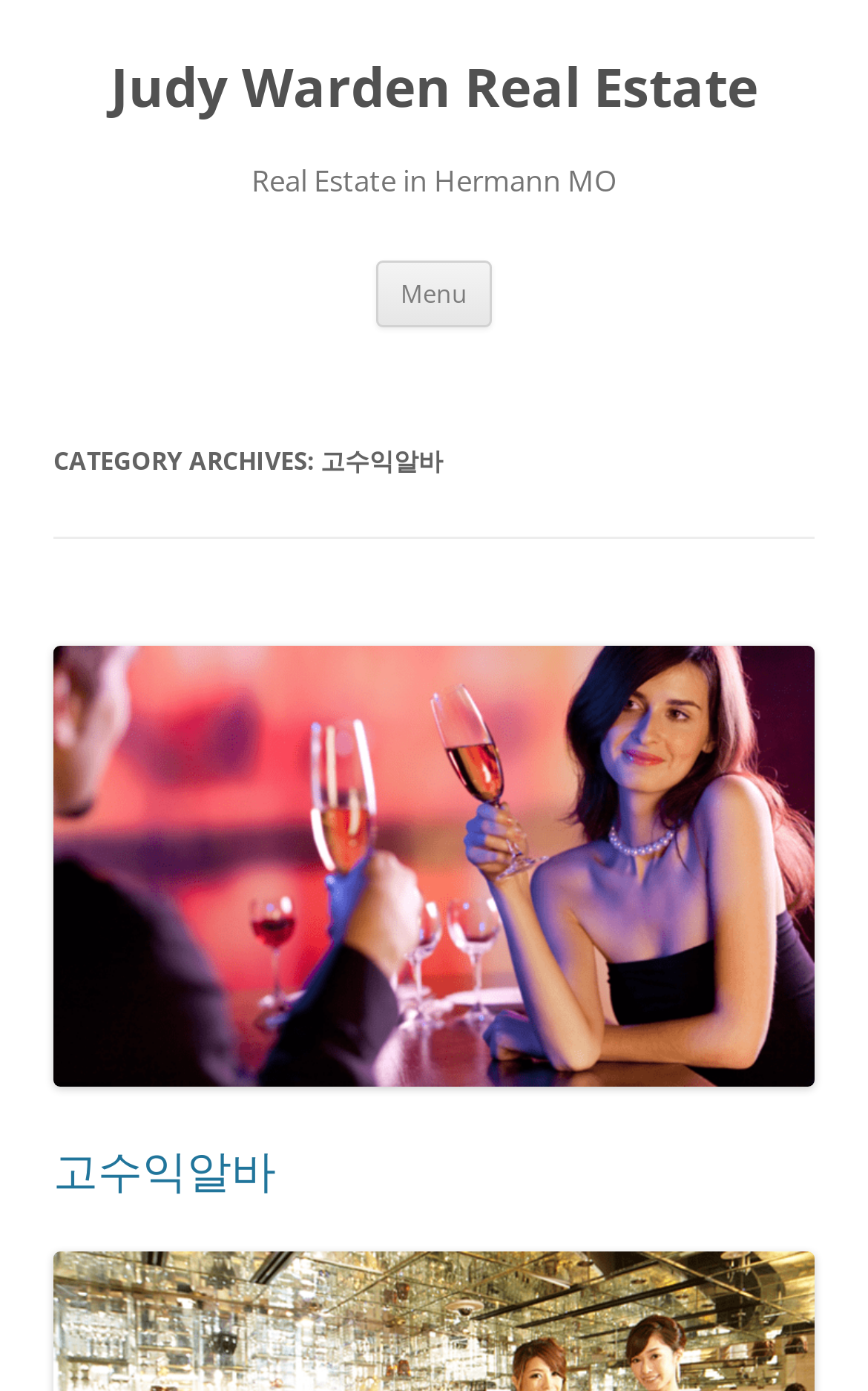Refer to the element description Menu and identify the corresponding bounding box in the screenshot. Format the coordinates as (top-left x, top-left y, bottom-right x, bottom-right y) with values in the range of 0 to 1.

[0.433, 0.187, 0.567, 0.235]